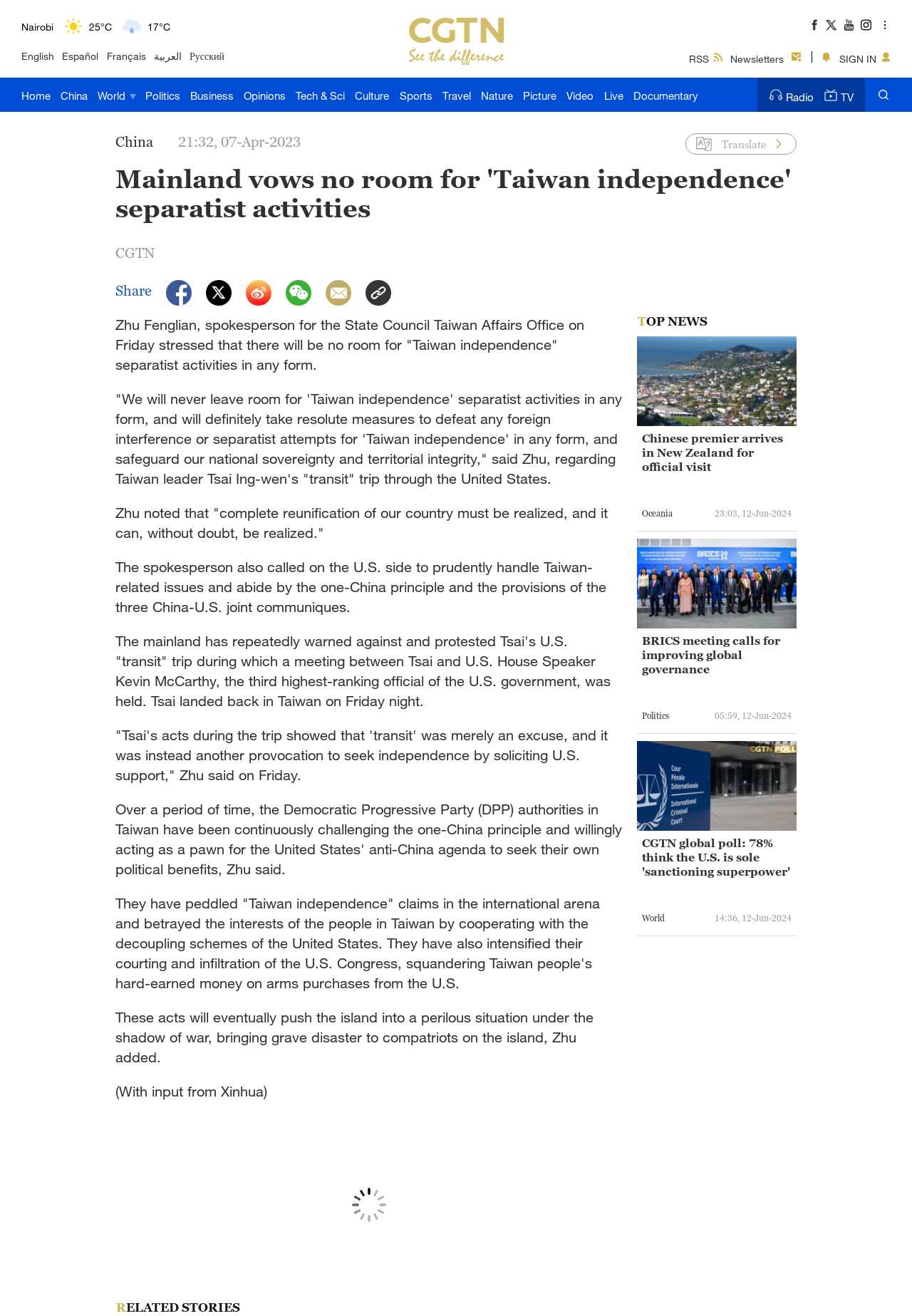What is the weather condition in Delhi?
Using the image, elaborate on the answer with as much detail as possible.

I found the answer by looking at the weather section of the webpage, where it lists the current weather conditions for different cities. The weather condition in Delhi is displayed as 'Overcast'.